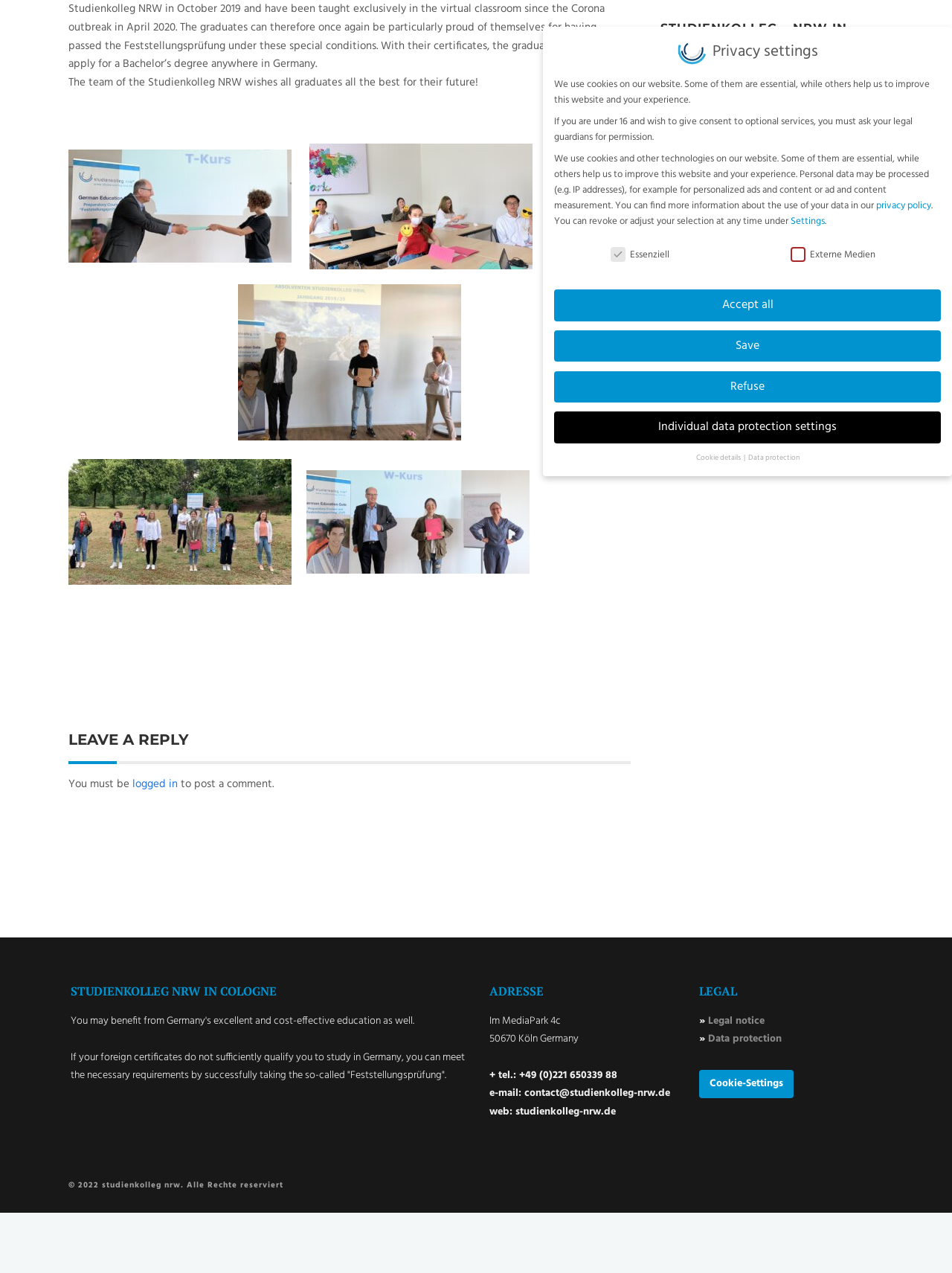Find the bounding box of the web element that fits this description: "name="submit" value="Submit Comment"".

None